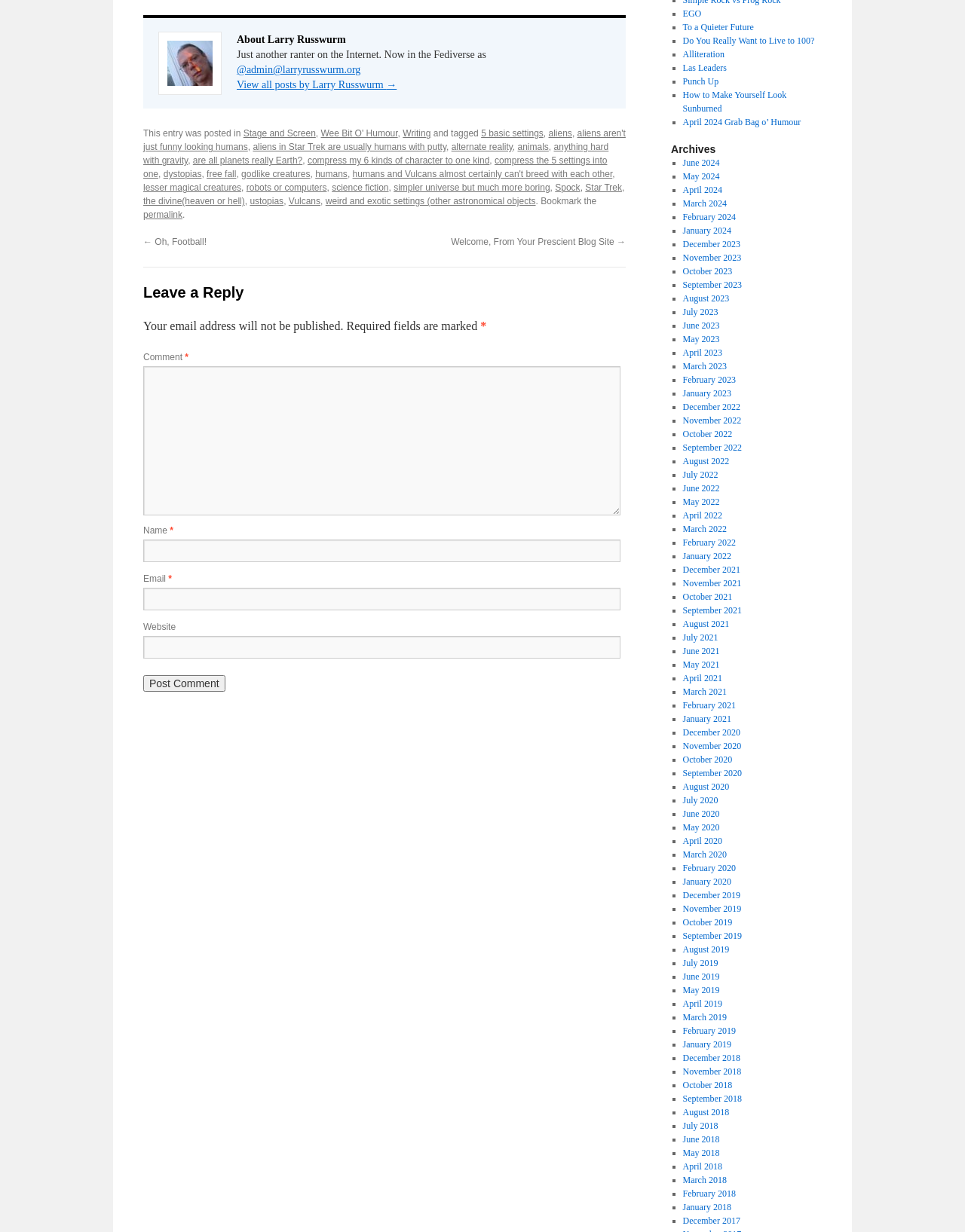Identify the bounding box coordinates of the area that should be clicked in order to complete the given instruction: "Leave a reply". The bounding box coordinates should be four float numbers between 0 and 1, i.e., [left, top, right, bottom].

[0.148, 0.228, 0.648, 0.247]